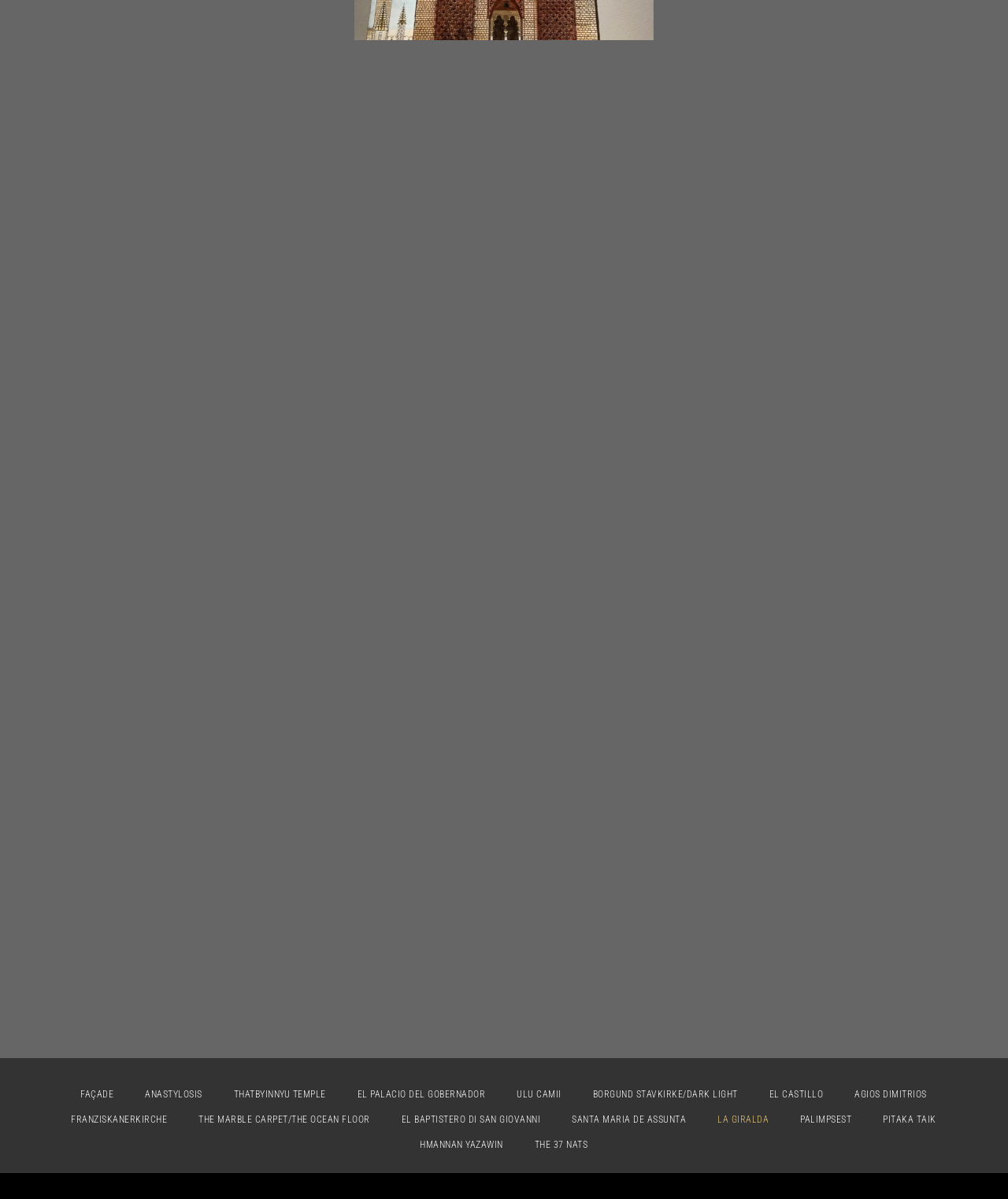Determine the bounding box coordinates of the clickable region to follow the instruction: "go to EL PALACIO DEL GOBERNADOR".

[0.343, 0.902, 0.493, 0.92]